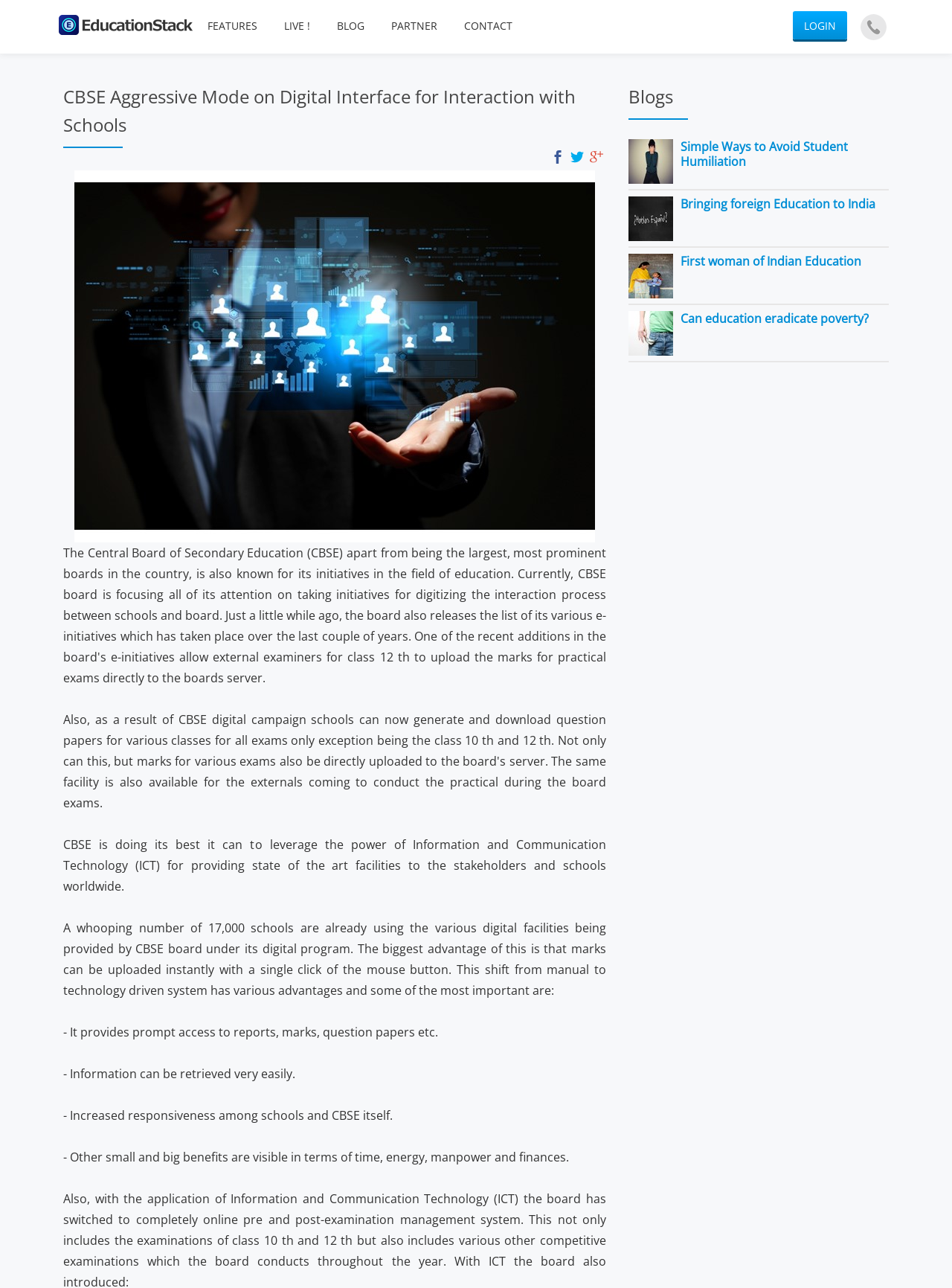Identify the bounding box coordinates of the region I need to click to complete this instruction: "Read the CBSE Aggressive Mode on Digital Interface for Interaction with Schools heading".

[0.066, 0.064, 0.637, 0.108]